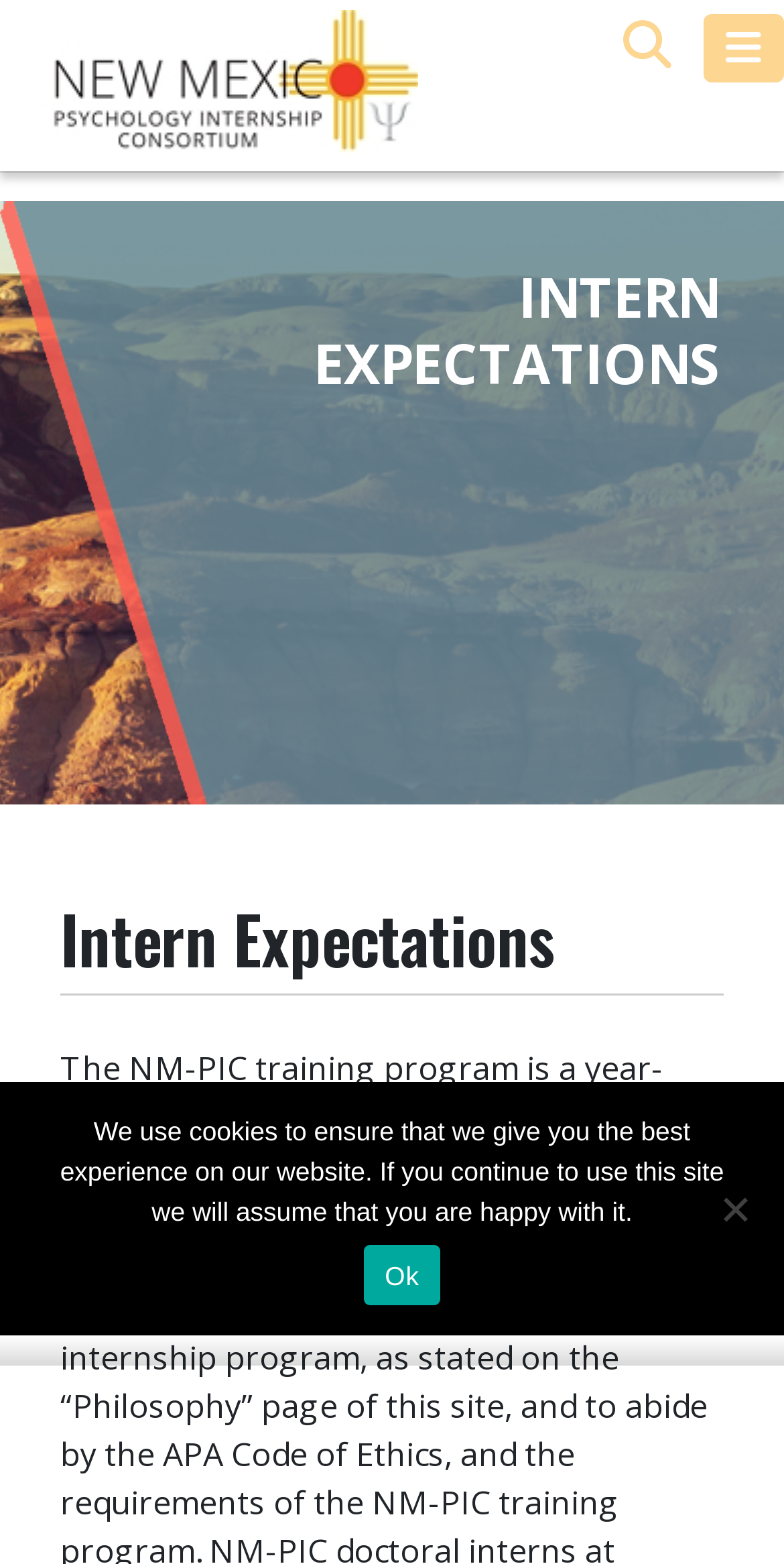What is the purpose of the NM-PIC training program?
Answer the question in as much detail as possible.

Based on the webpage content, the NM-PIC training program is a year-long, full-time doctoral internship training experience, which suggests that its purpose is to provide training to doctoral interns.